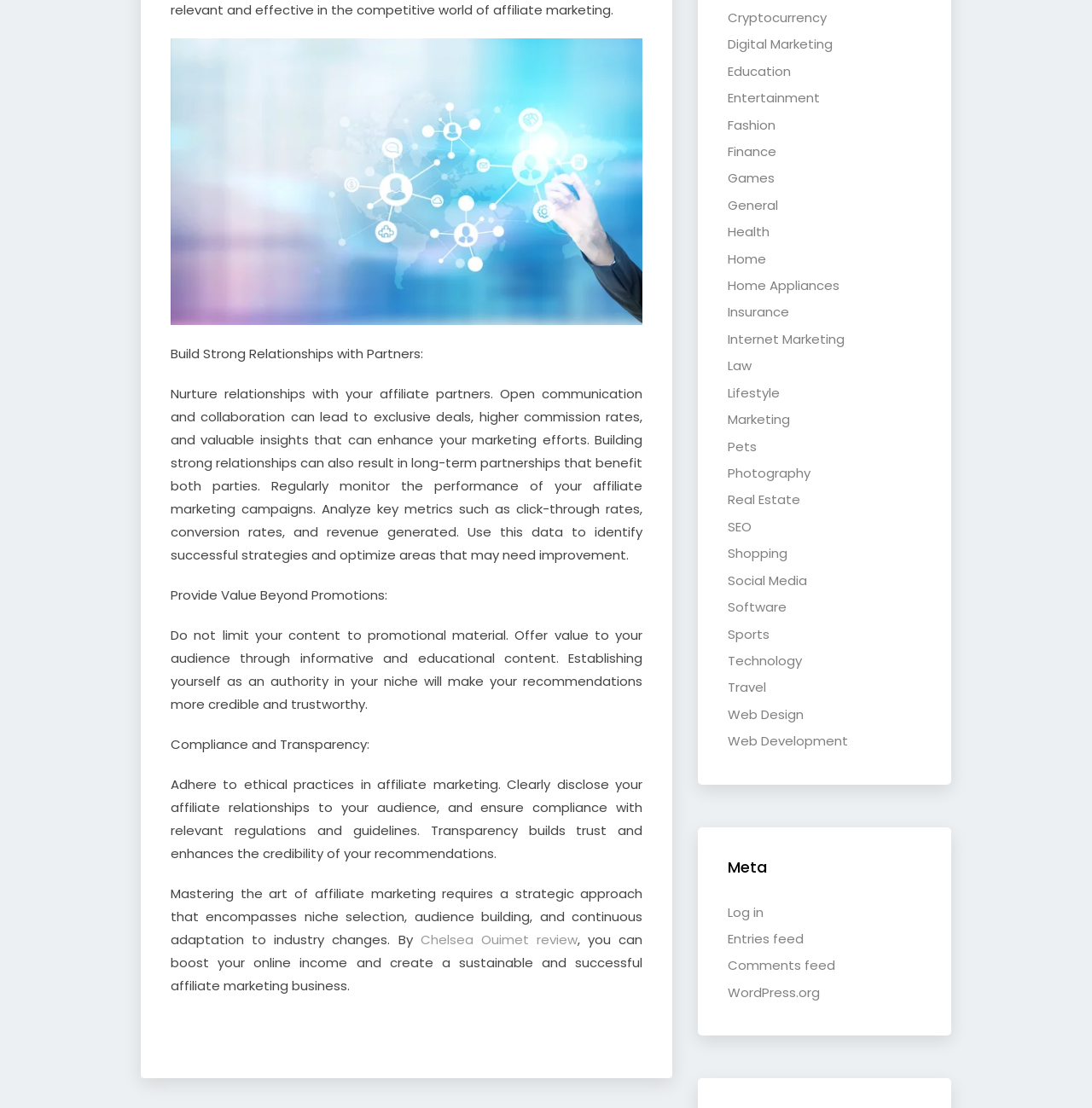Refer to the image and answer the question with as much detail as possible: What is the purpose of clearly disclosing affiliate relationships?

According to the webpage, clearly disclosing affiliate relationships is important for building trust with the audience. This is mentioned in the section on 'Compliance and Transparency', which suggests that transparency is essential for establishing credibility and trustworthiness.